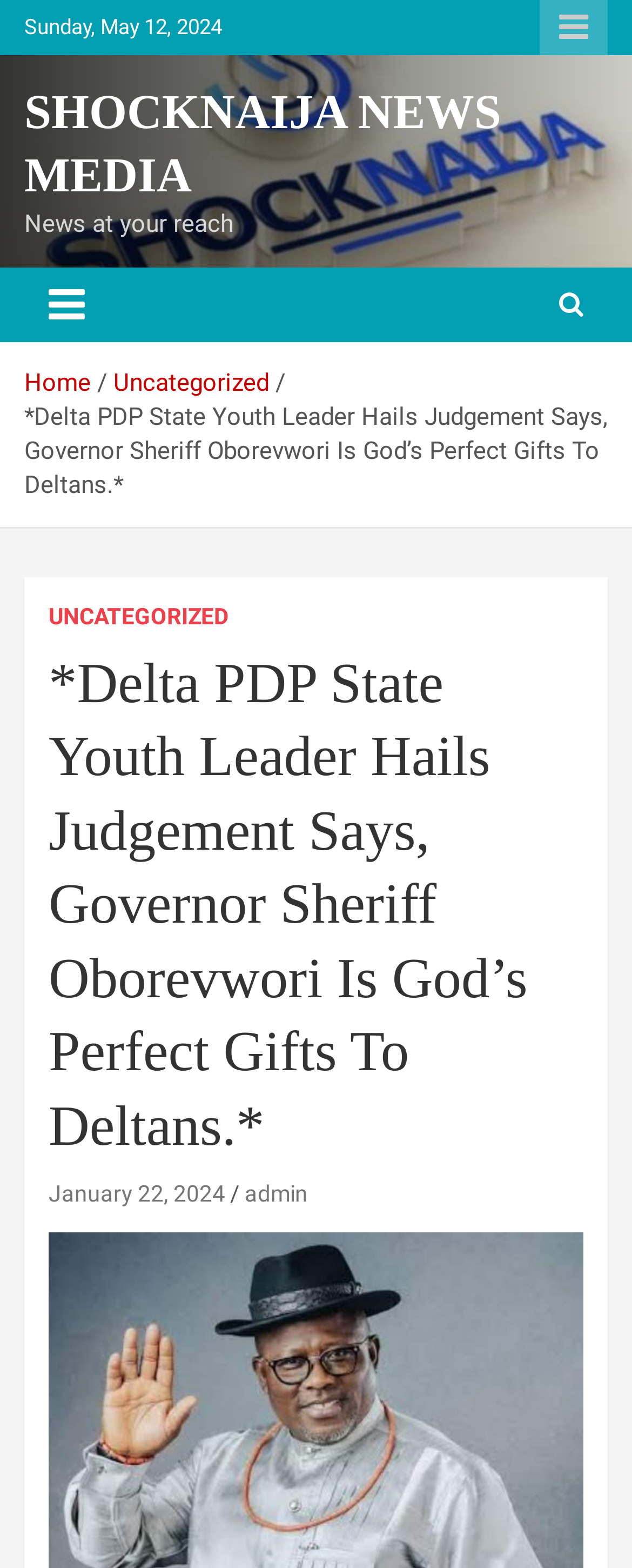What is the previous date mentioned in the article?
Can you offer a detailed and complete answer to this question?

I found the previous date mentioned in the article by looking at the bottom of the article, where it says 'January 22, 2024' as a link.